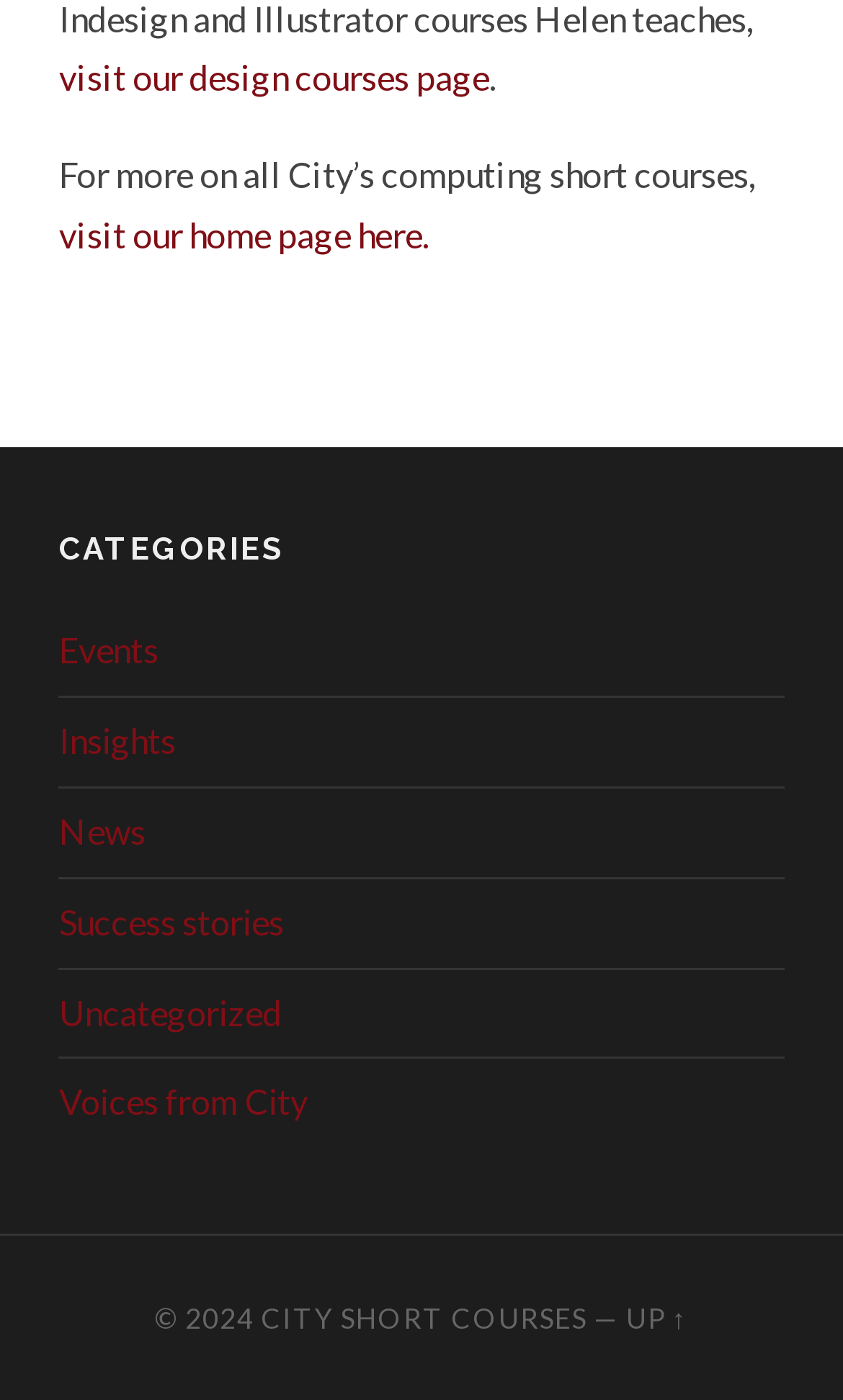Could you determine the bounding box coordinates of the clickable element to complete the instruction: "view events"? Provide the coordinates as four float numbers between 0 and 1, i.e., [left, top, right, bottom].

[0.07, 0.45, 0.188, 0.479]